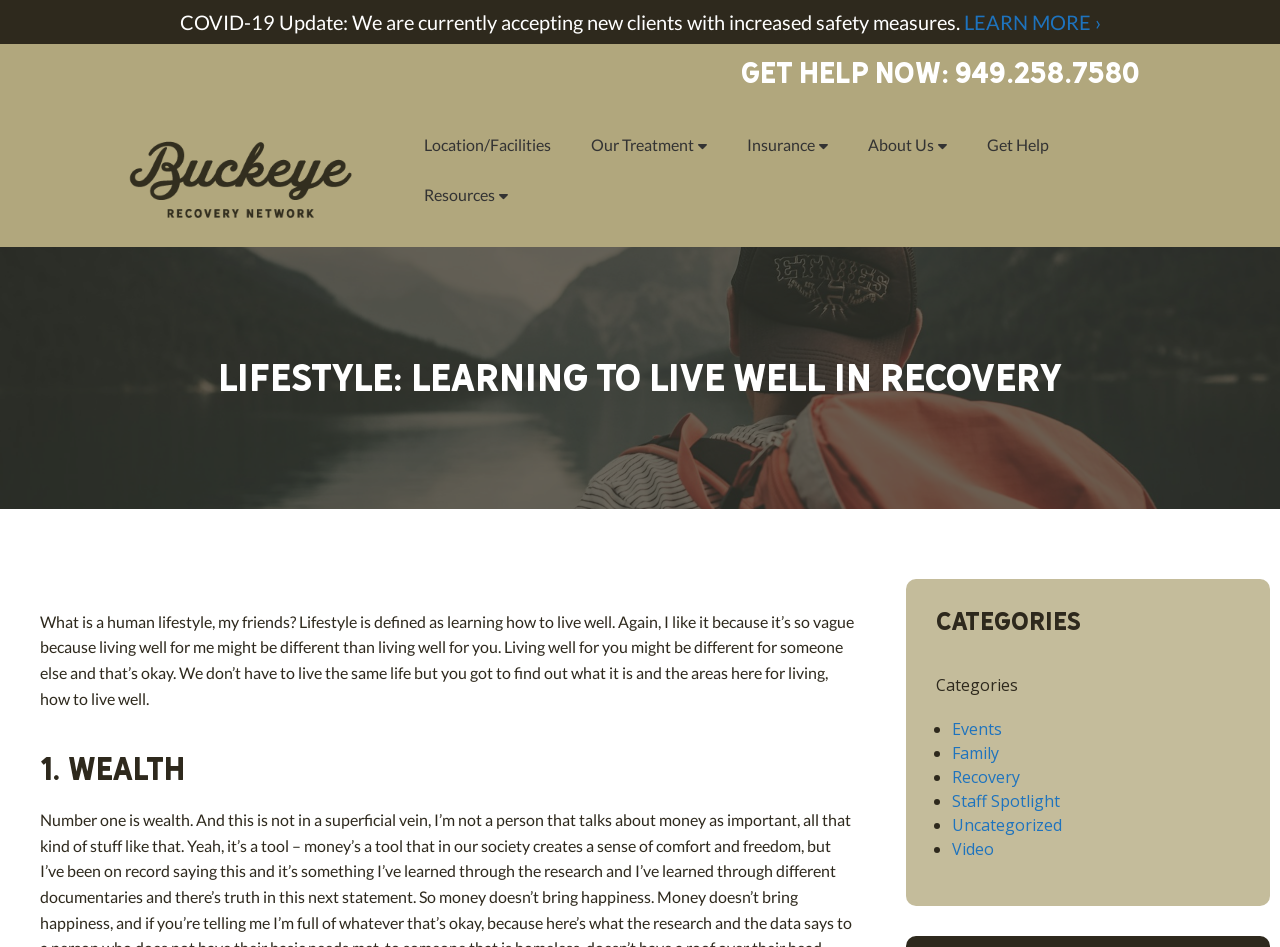Find and extract the text of the primary heading on the webpage.

Lifestyle: Learning to Live Well in Recovery